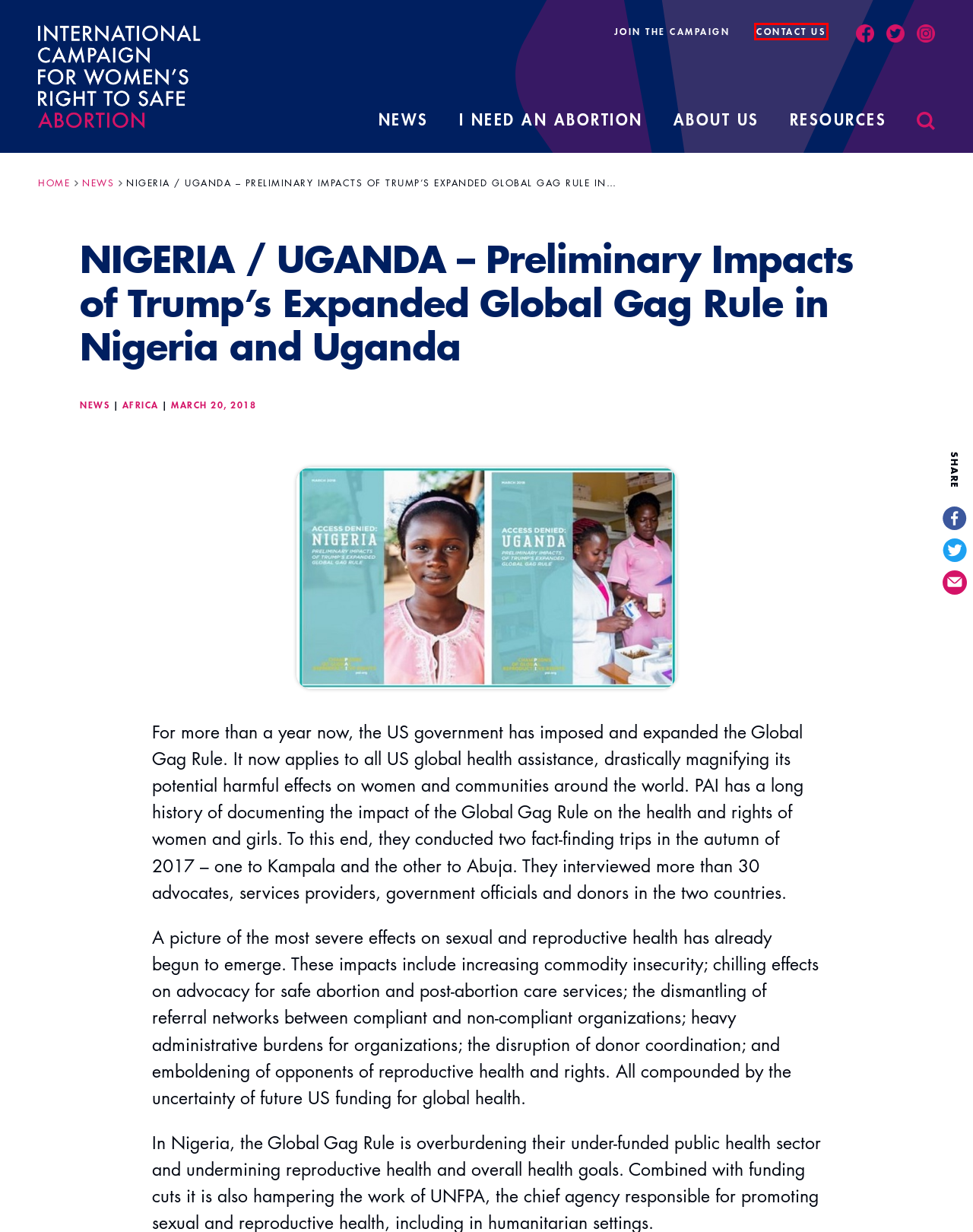Examine the screenshot of the webpage, which includes a red bounding box around an element. Choose the best matching webpage description for the page that will be displayed after clicking the element inside the red bounding box. Here are the candidates:
A. Contact us - International Campaign for Women's Right to Safe Abortion
B. Join the Campaign - International Campaign for Women's Right to Safe Abortion
C. Requests for Solidarity - International Campaign for Women's Right to Safe Abortion
D. Africa Archives - International Campaign for Women's Right to Safe Abortion
E. Abortion Funds - International Campaign for Women's Right to Safe Abortion
F. YANAA - International Campaign for Women's Right to Safe Abortion
G. International Campaign for Women's Right to Safe Abortion
H. News archive - International Campaign for Women's Right to Safe Abortion

A